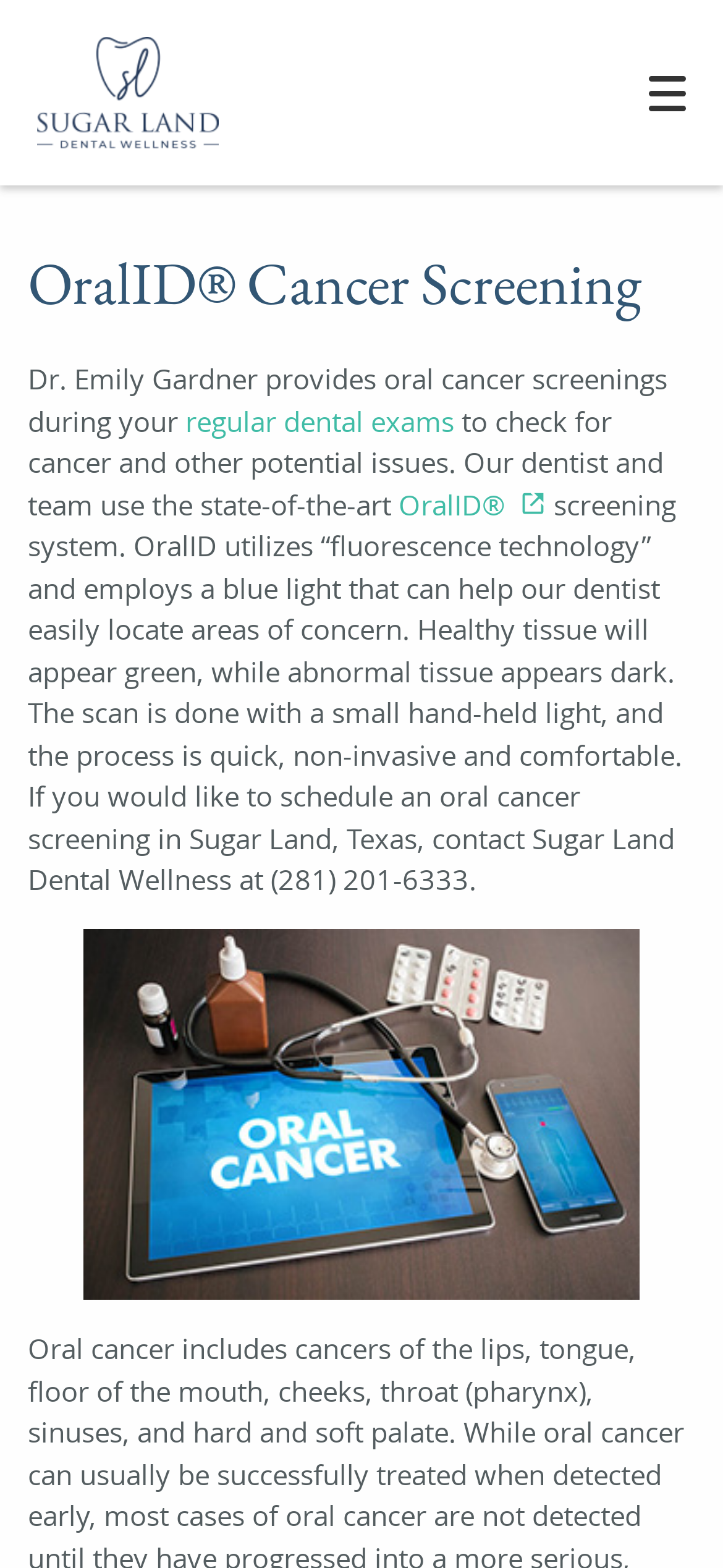Provide the bounding box coordinates of the area you need to click to execute the following instruction: "Get directions".

[0.401, 0.64, 0.599, 0.705]